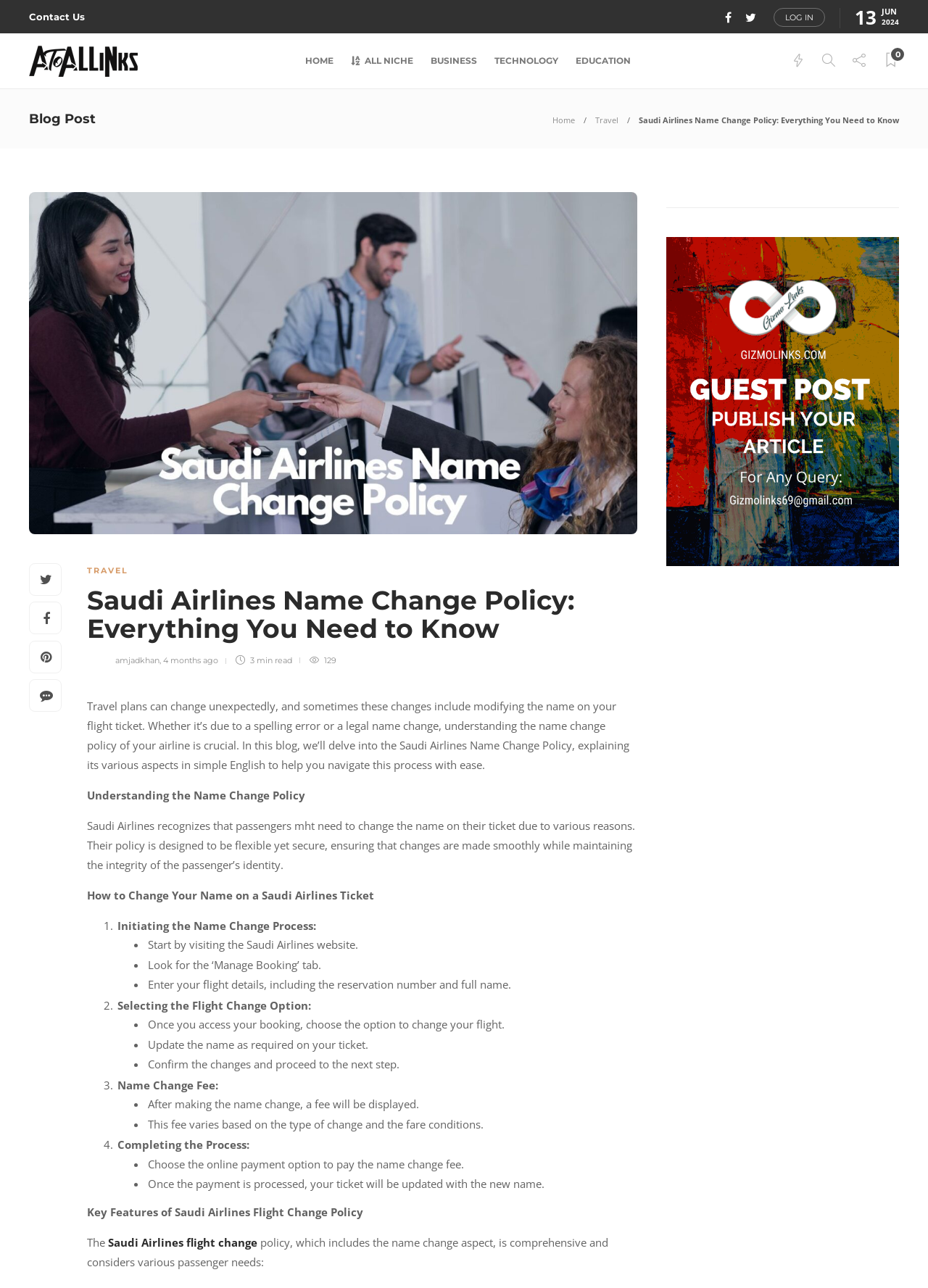Please identify the bounding box coordinates of the element that needs to be clicked to perform the following instruction: "Click on 'LOG IN'".

[0.834, 0.006, 0.889, 0.021]